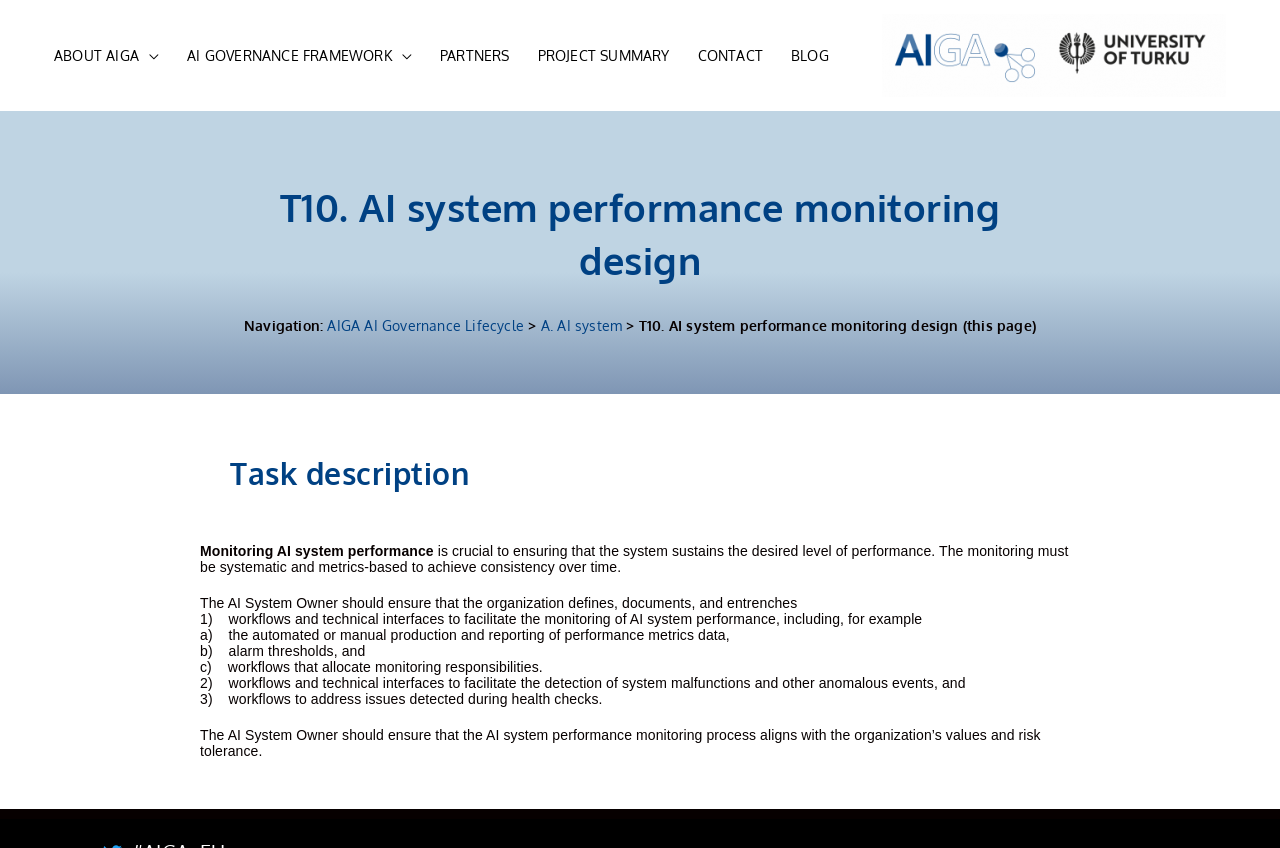What should the AI System Owner ensure? Using the information from the screenshot, answer with a single word or phrase.

Define, document, and entrench